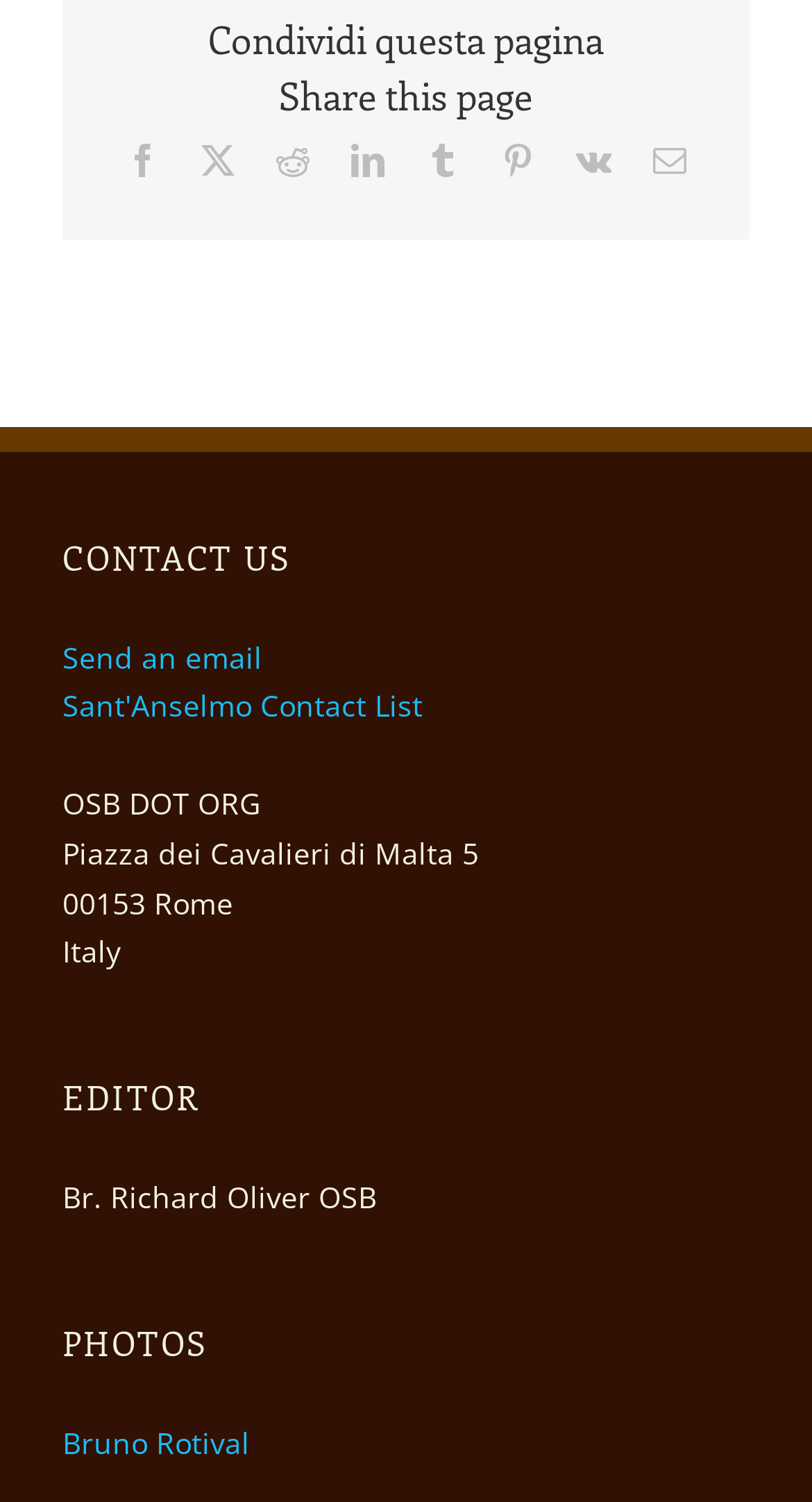Pinpoint the bounding box coordinates of the element you need to click to execute the following instruction: "View contact list". The bounding box should be represented by four float numbers between 0 and 1, in the format [left, top, right, bottom].

[0.077, 0.457, 0.521, 0.483]